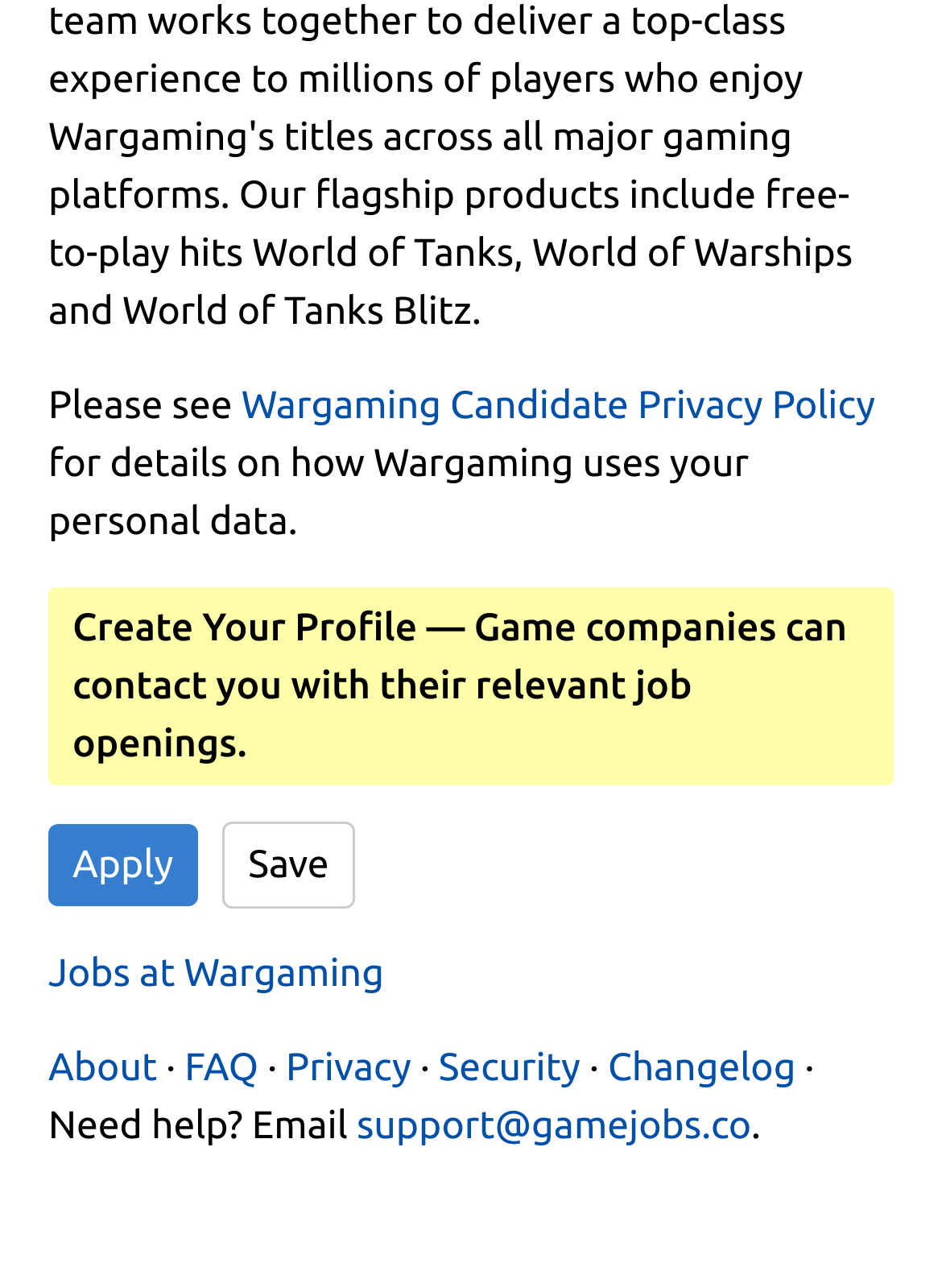Determine the bounding box coordinates for the clickable element required to fulfill the instruction: "Save your progress". Provide the coordinates as four float numbers between 0 and 1, i.e., [left, top, right, bottom].

[0.235, 0.638, 0.377, 0.705]